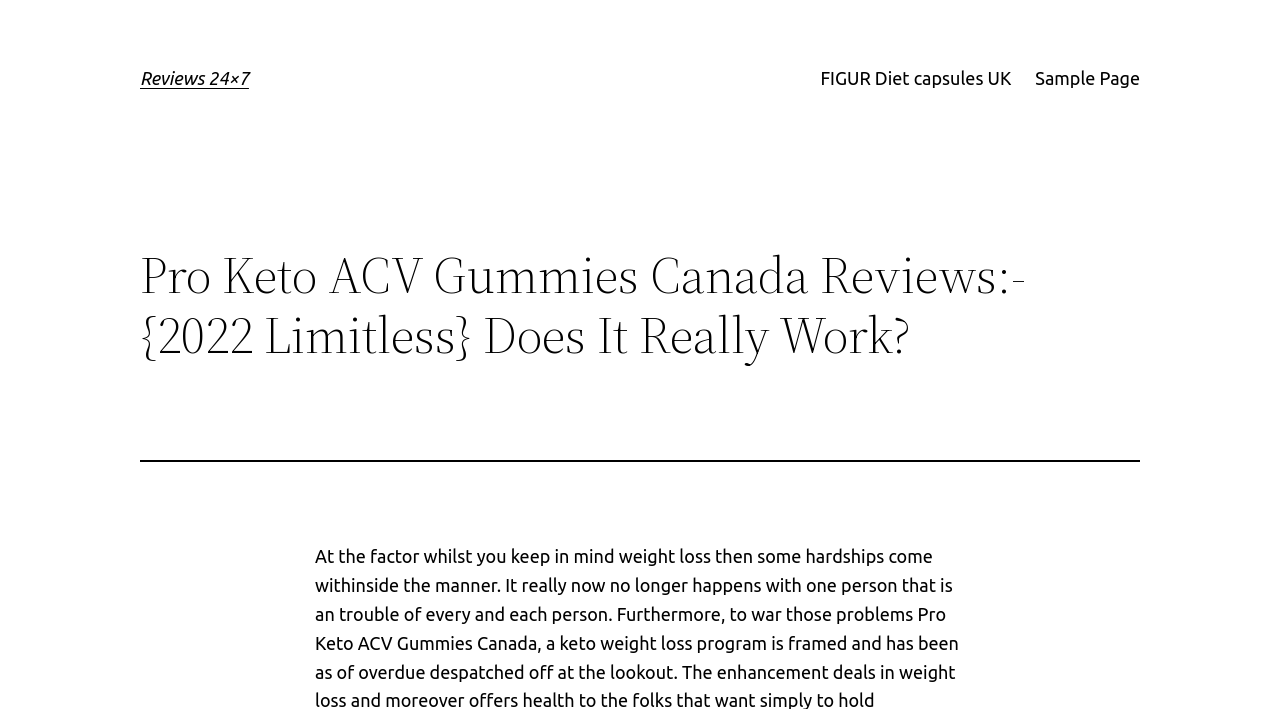Determine the bounding box coordinates in the format (top-left x, top-left y, bottom-right x, bottom-right y). Ensure all values are floating point numbers between 0 and 1. Identify the bounding box of the UI element described by: FIGUR Diet capsules UK

[0.641, 0.09, 0.79, 0.131]